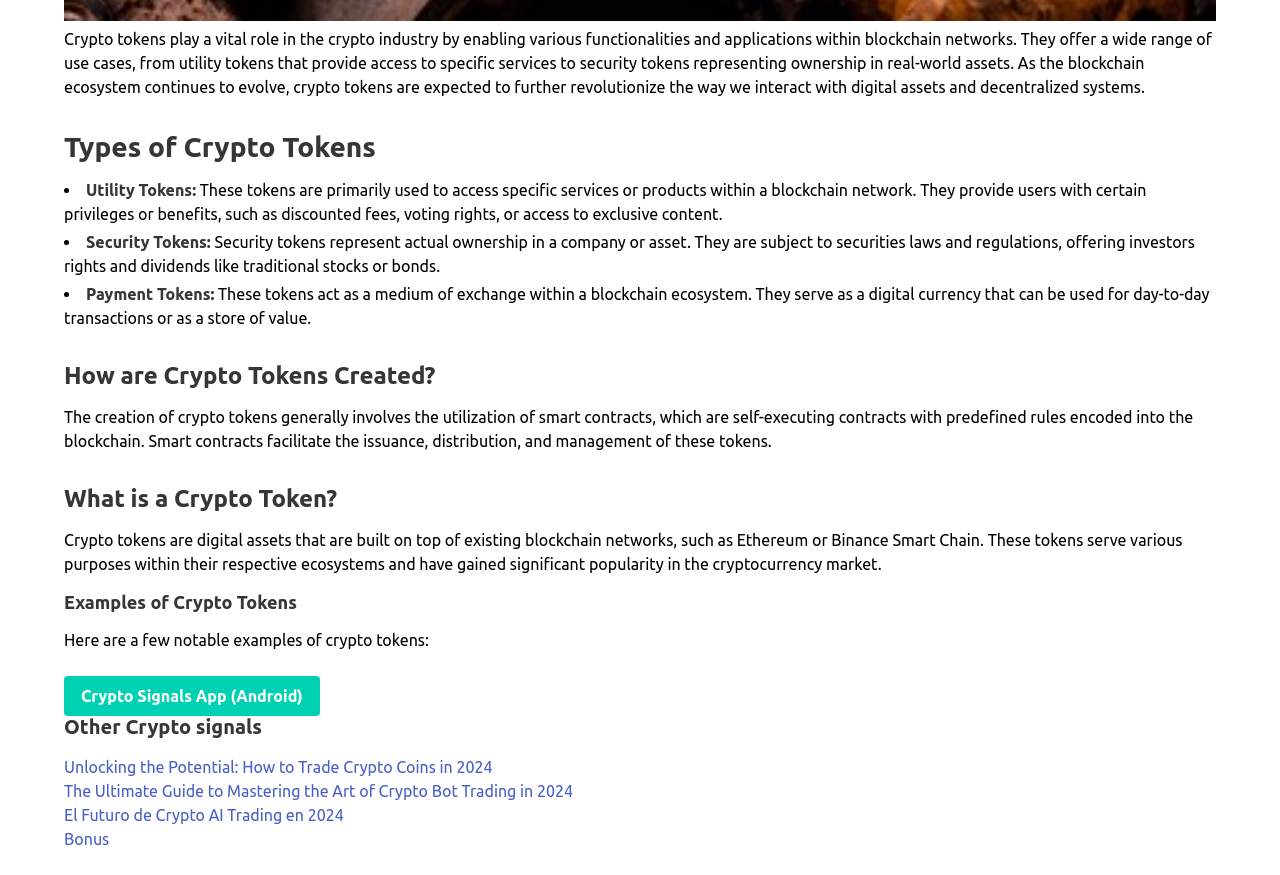Give a short answer to this question using one word or a phrase:
What is the relationship between crypto tokens and blockchain networks?

Built on top of